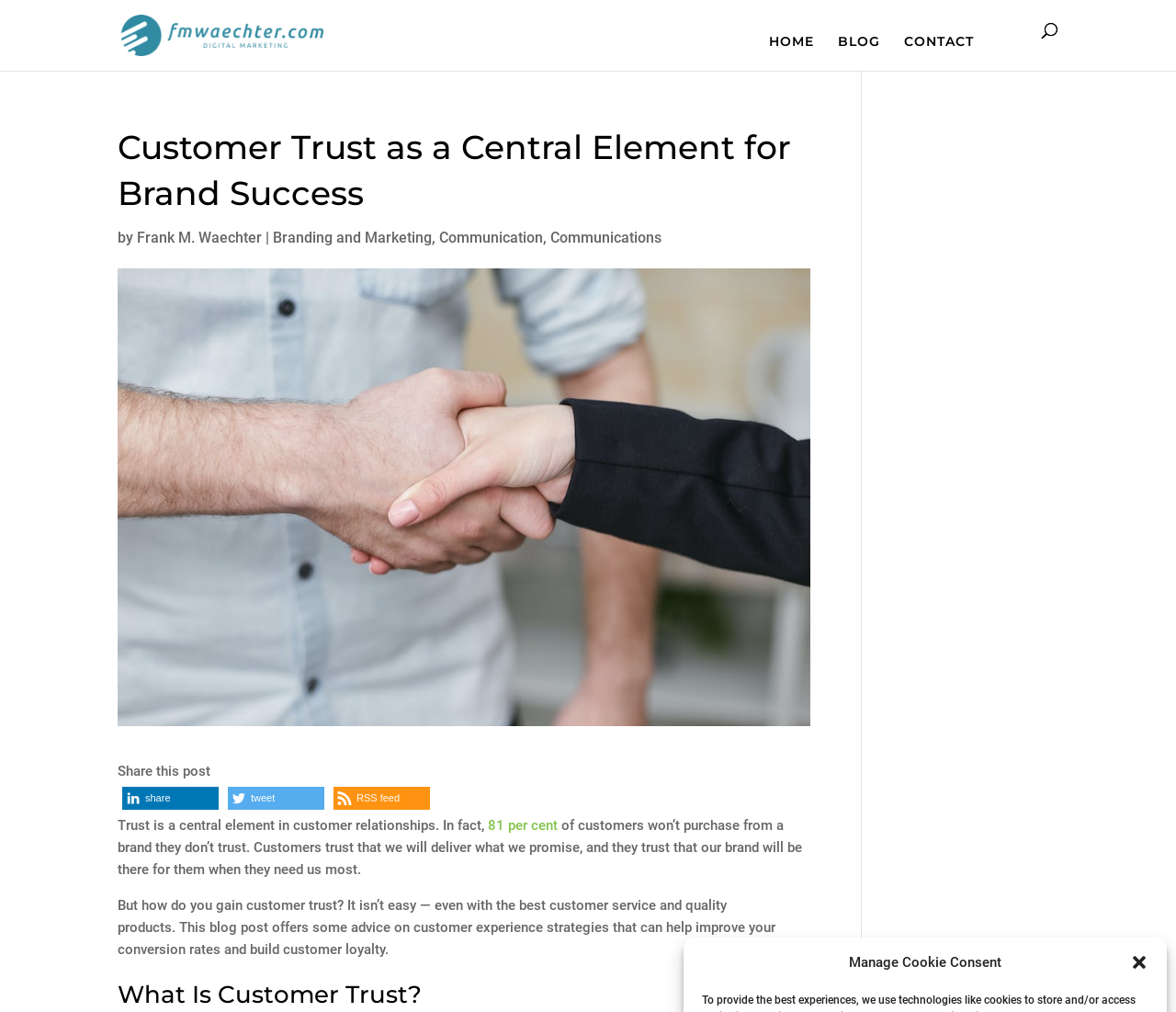Please identify the bounding box coordinates of the area that needs to be clicked to fulfill the following instruction: "read the blog."

[0.712, 0.035, 0.748, 0.07]